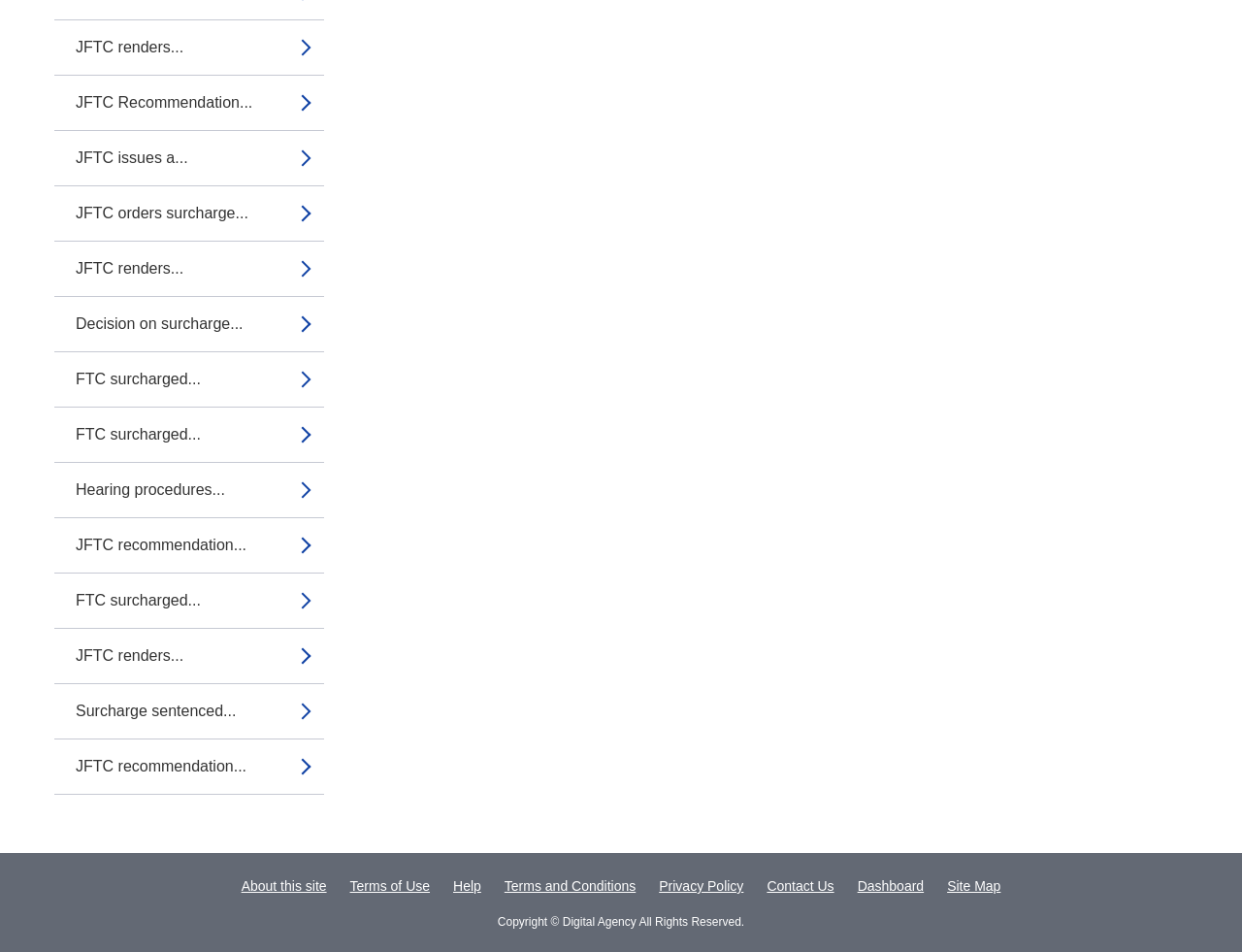Determine the bounding box coordinates of the clickable area required to perform the following instruction: "Read Terms of Use". The coordinates should be represented as four float numbers between 0 and 1: [left, top, right, bottom].

[0.282, 0.923, 0.346, 0.939]